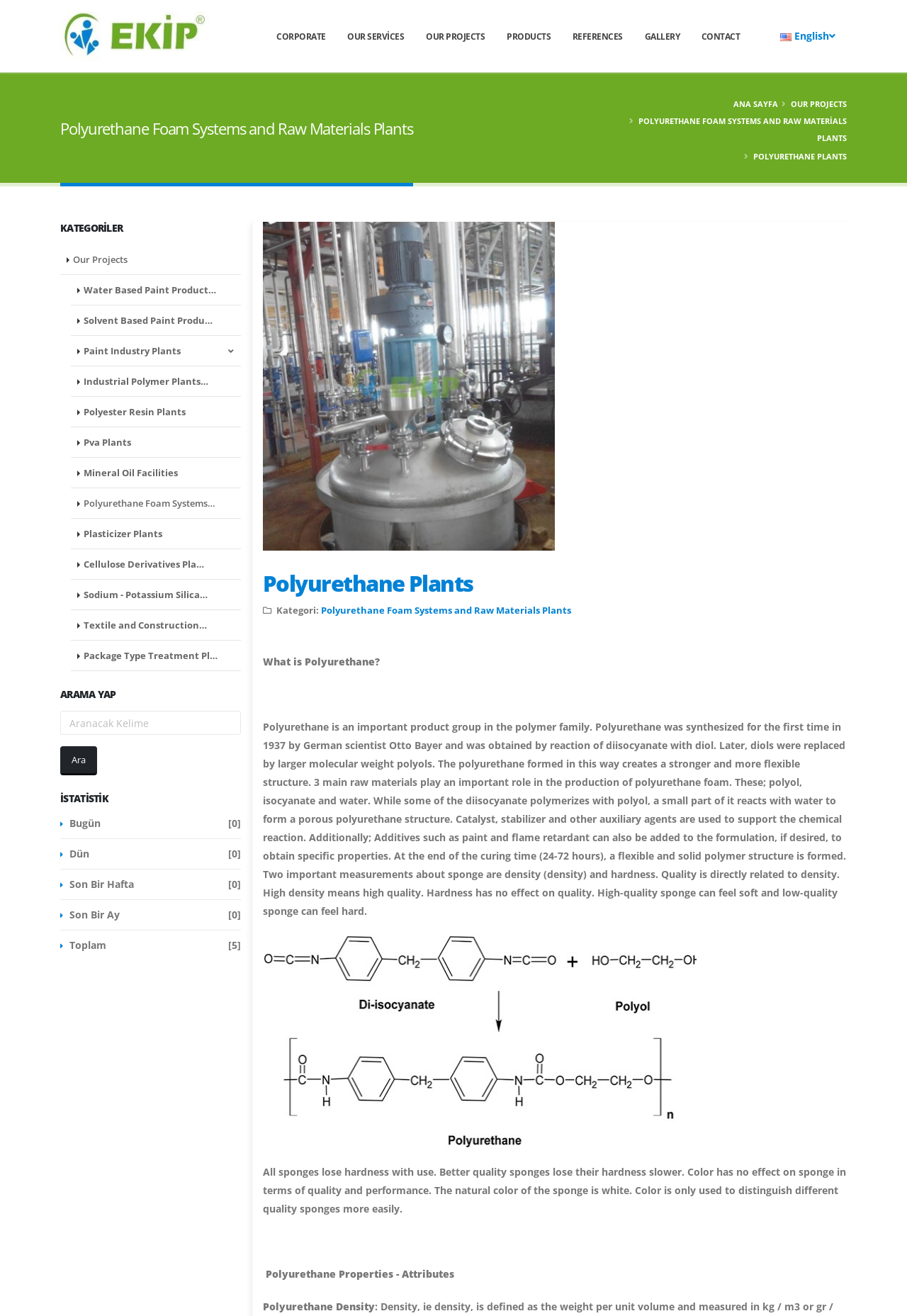Could you find the bounding box coordinates of the clickable area to complete this instruction: "Book now"?

None